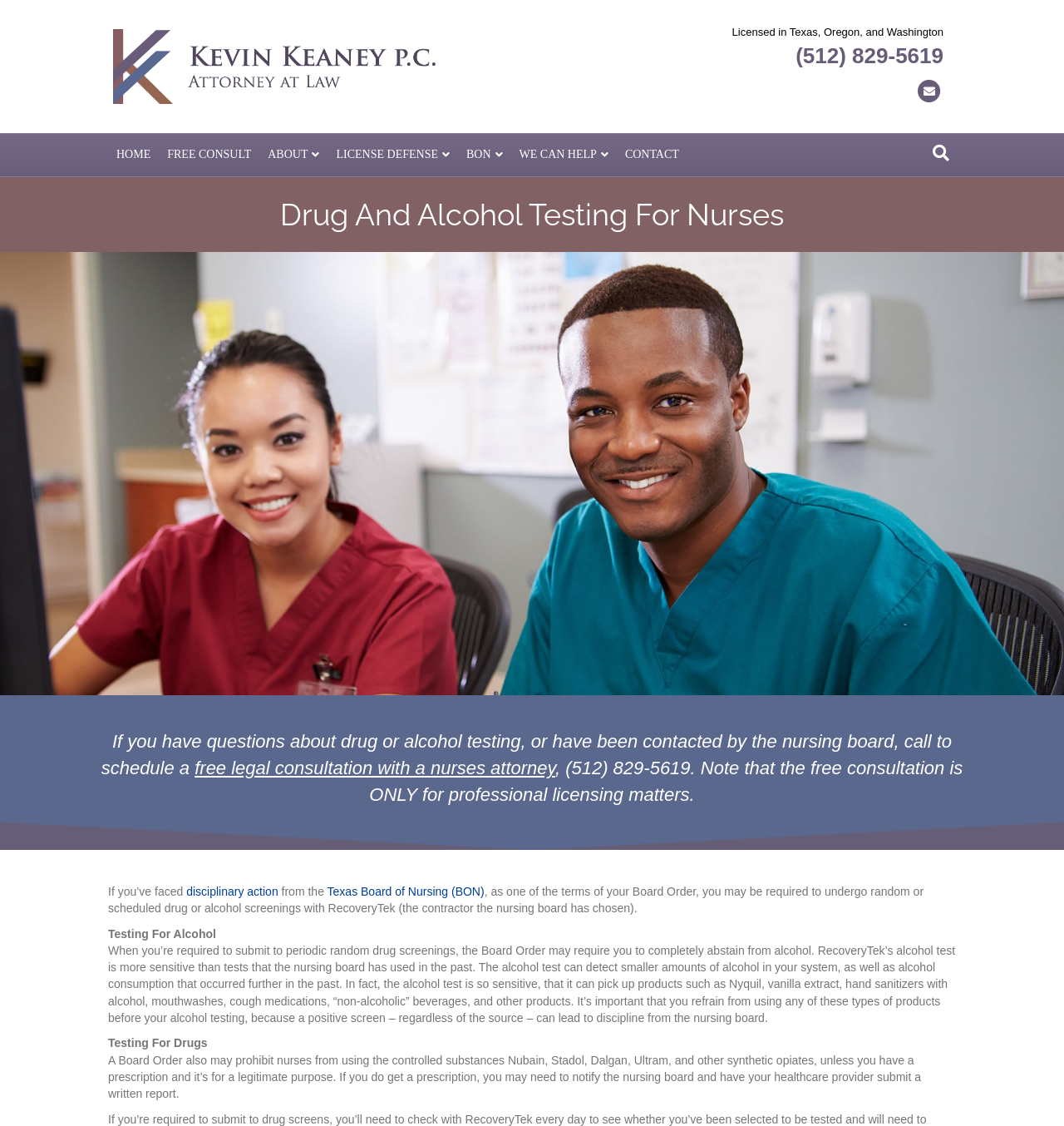Create a full and detailed caption for the entire webpage.

The webpage is about drug and alcohol testing for nurses, specifically those licensed in Texas, Oregon, and Washington. At the top, there is a logo with the text "Nurses Attorney for Texas" and an image. Below the logo, there is a navigation menu with links to "HOME", "FREE CONSULT", "ABOUT", "LICENSE DEFENSE", "BON", "WE CAN HELP", and "CONTACT". 

On the left side, there is a heading "Drug And Alcohol Testing For Nurses" followed by a large image. Below the image, there is a paragraph of text that explains the purpose of the page, which is to provide information and assistance to nurses who have been contacted by the Texas Board of Nursing (BON) or have concerns about drug and alcohol testing requirements. 

The page also provides a call to action, encouraging visitors to schedule a free legal consultation with a nurses attorney. The phone number (512) 829-5619 is displayed prominently. 

Further down the page, there are sections discussing disciplinary action from the Texas Board of Nursing, drug and alcohol testing requirements, and the consequences of failing these tests. The text explains that nurses may be required to undergo random or scheduled drug or alcohol screenings as part of their Board Order, and that these tests can detect even small amounts of alcohol or drugs in their system. 

The page also provides detailed information about the types of products that can trigger a positive screen, such as Nyquil, vanilla extract, and hand sanitizers with alcohol, and advises nurses to refrain from using these products before testing. Additionally, it explains the rules regarding controlled substances, such as Nubain and Ultram, and the need for nurses to notify the nursing board and obtain a written report from their healthcare provider if they are prescribed these substances.